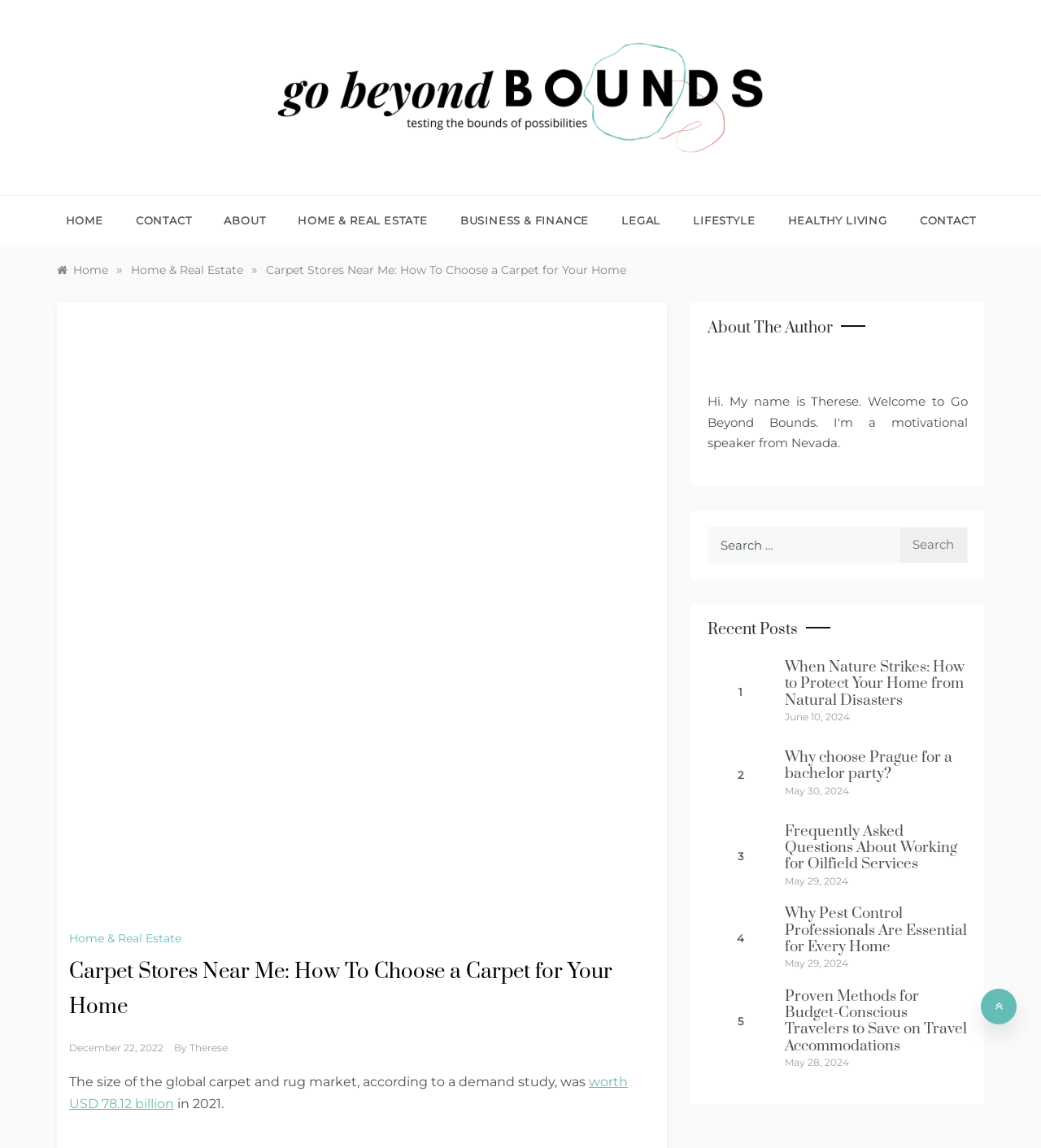Extract the bounding box coordinates for the UI element described by the text: "Healthy Living". The coordinates should be in the form of [left, top, right, bottom] with values between 0 and 1.

[0.741, 0.171, 0.868, 0.213]